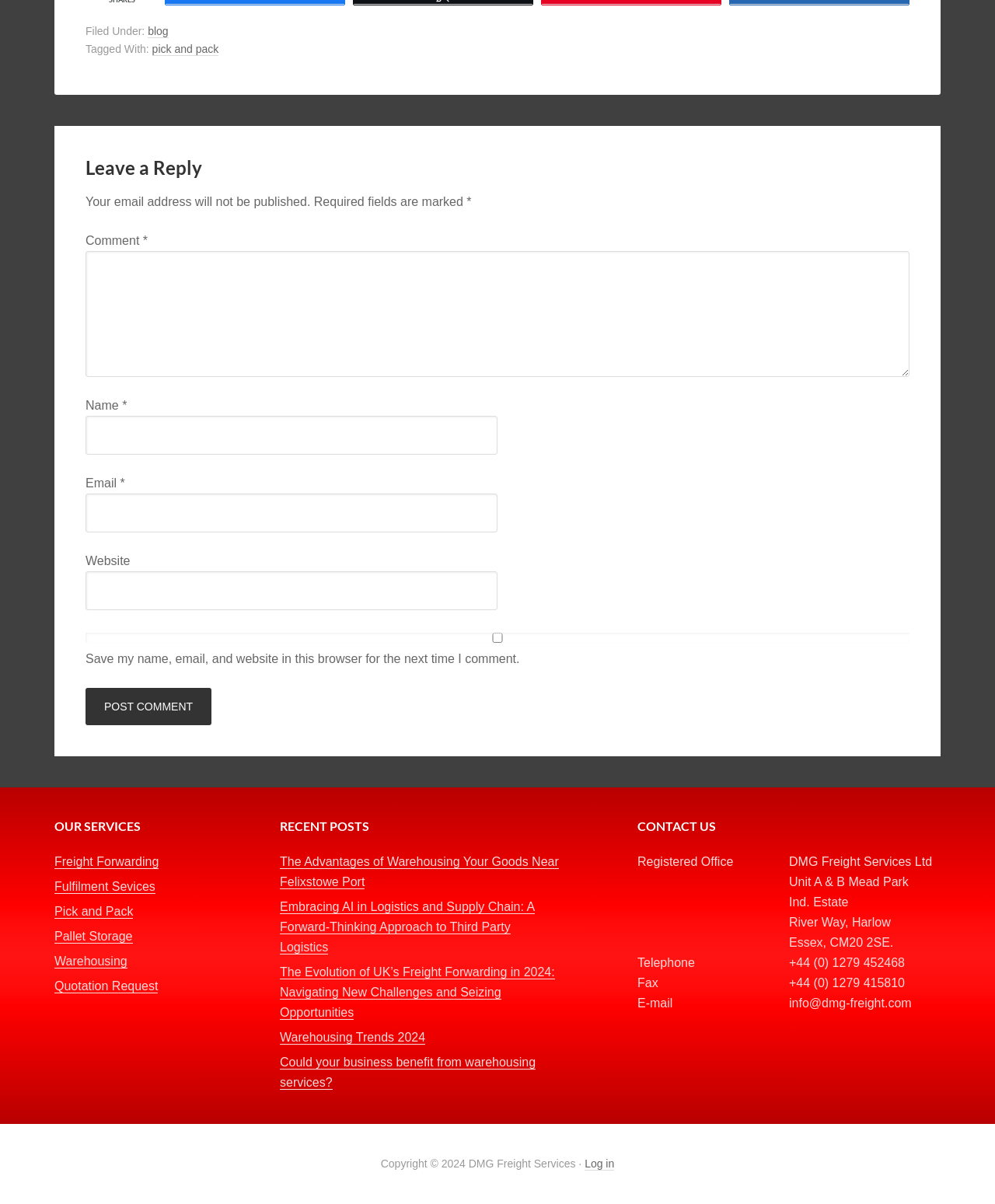Please specify the coordinates of the bounding box for the element that should be clicked to carry out this instruction: "Click on the 'Post Comment' button". The coordinates must be four float numbers between 0 and 1, formatted as [left, top, right, bottom].

[0.086, 0.571, 0.213, 0.602]